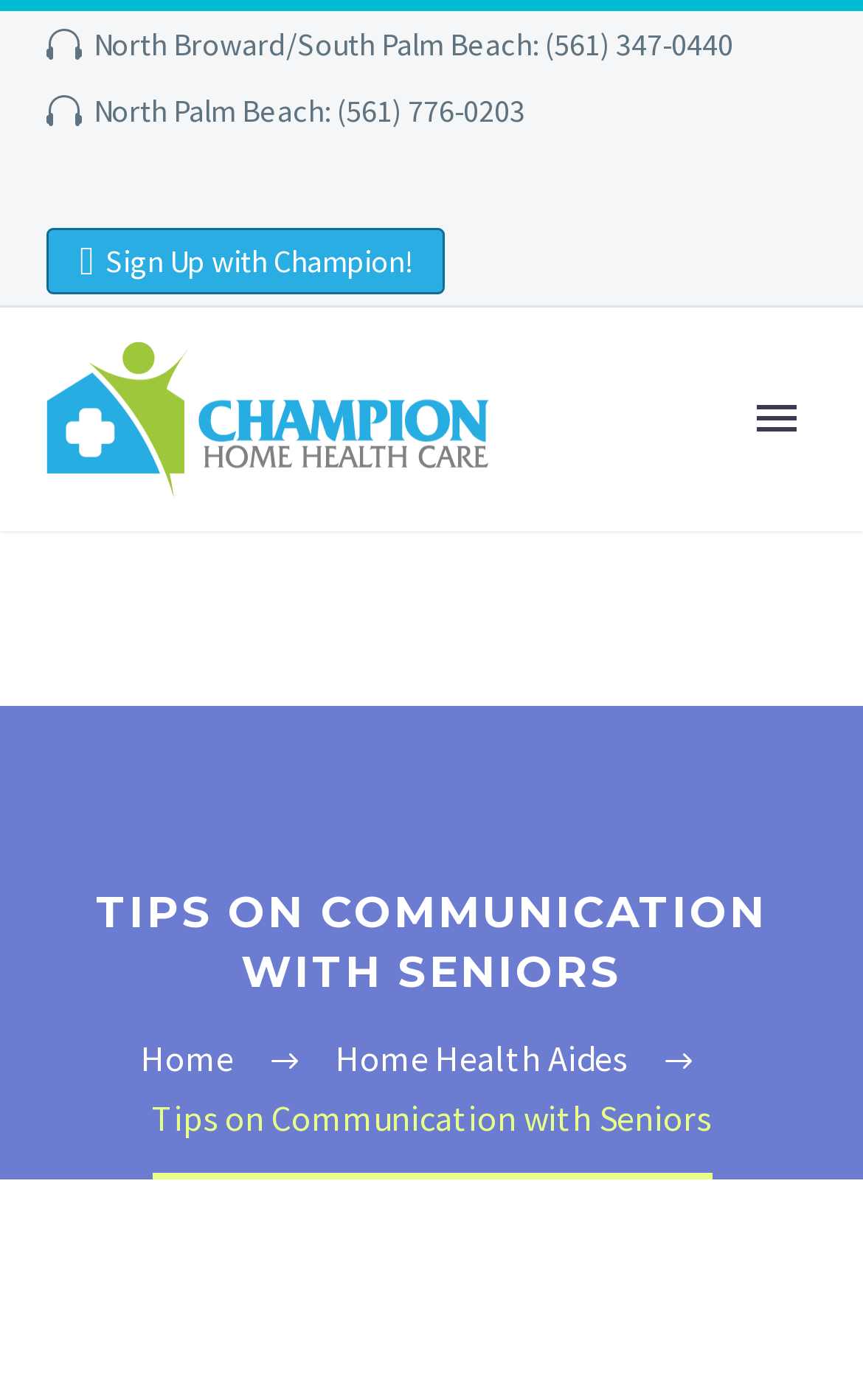Could you provide the bounding box coordinates for the portion of the screen to click to complete this instruction: "Open primary menu"?

[0.854, 0.276, 0.946, 0.323]